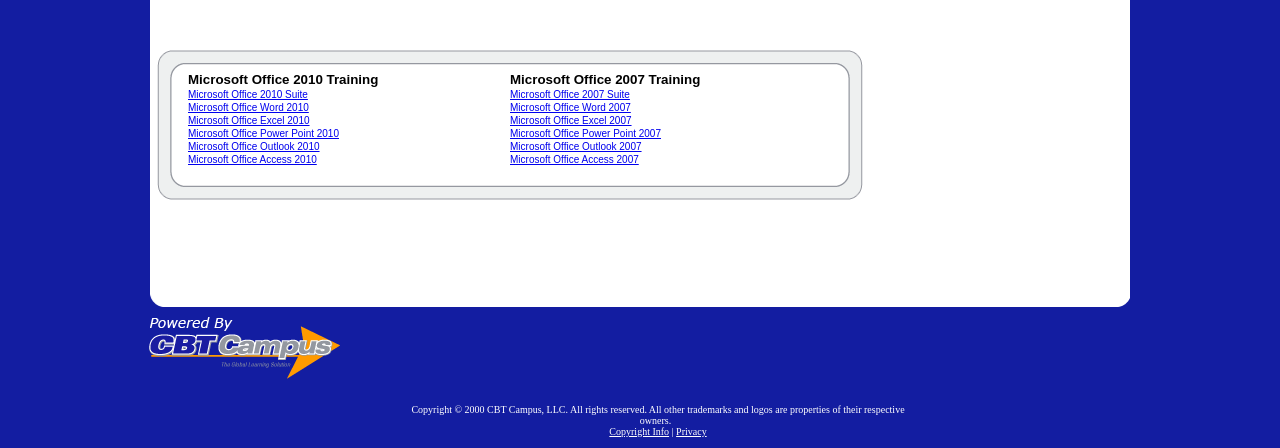Predict the bounding box of the UI element that fits this description: "Copyright Info".

[0.476, 0.951, 0.523, 0.975]